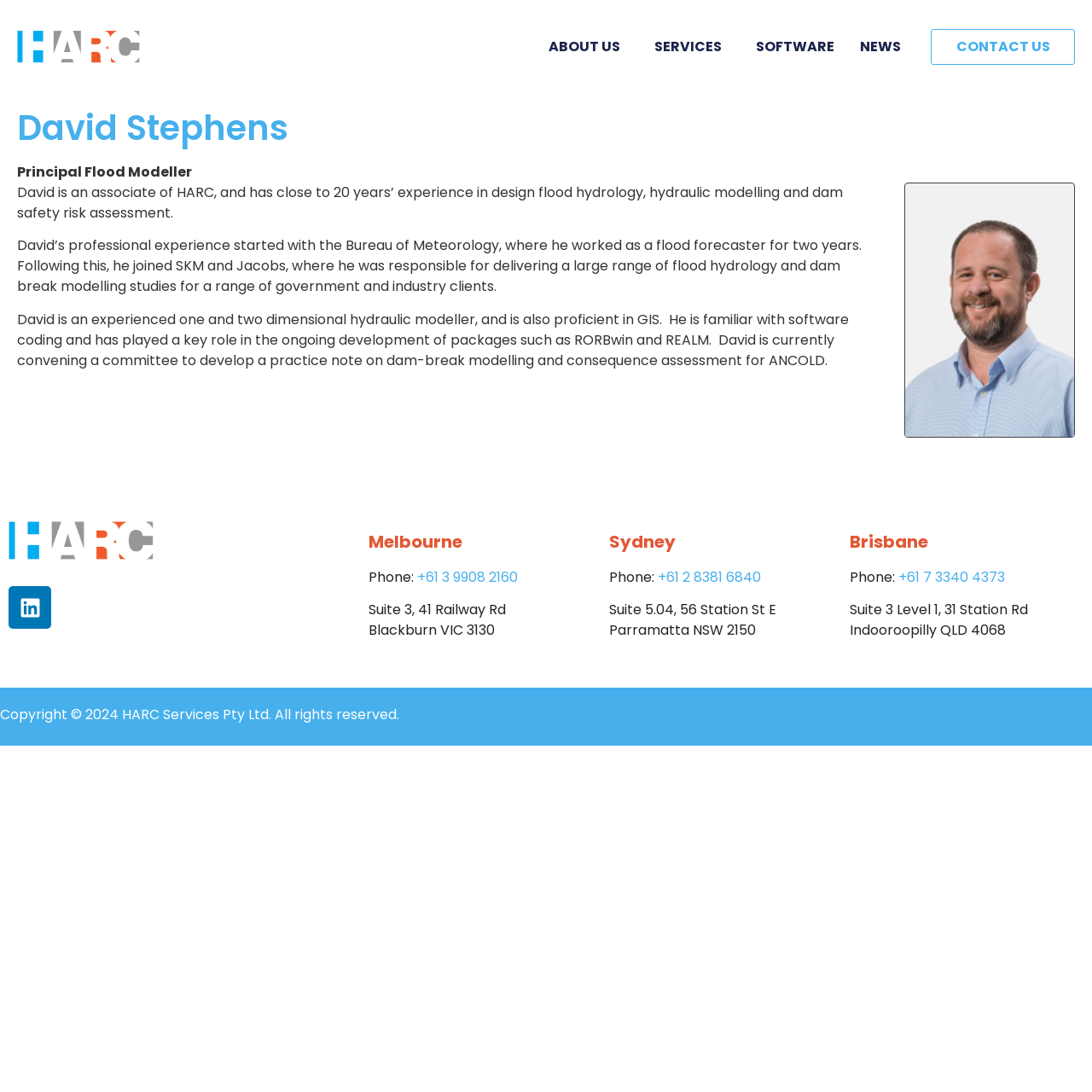Please give a one-word or short phrase response to the following question: 
How many offices does HARC have?

3